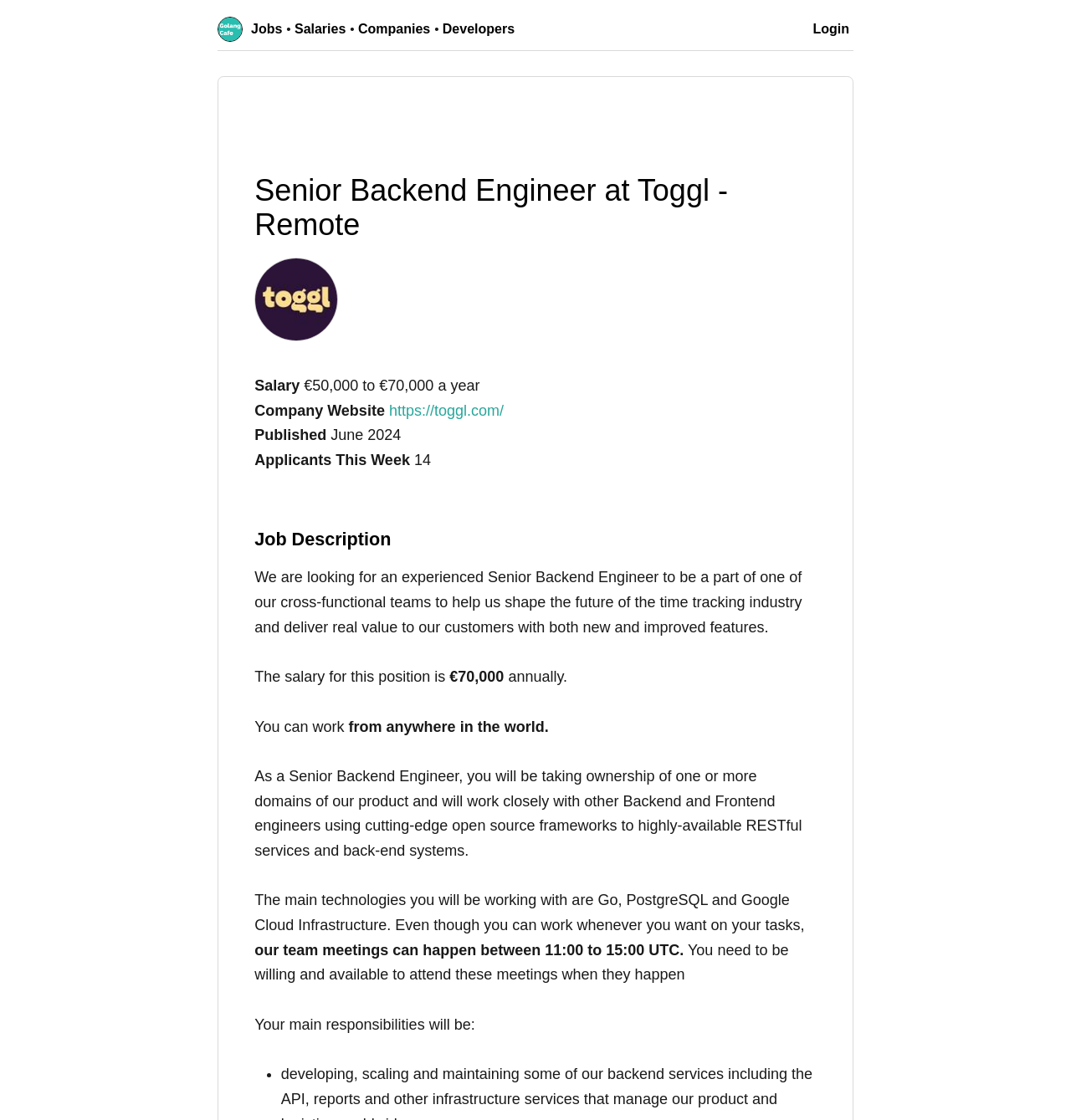Please predict the bounding box coordinates of the element's region where a click is necessary to complete the following instruction: "Go to the HOME page". The coordinates should be represented by four float numbers between 0 and 1, i.e., [left, top, right, bottom].

None